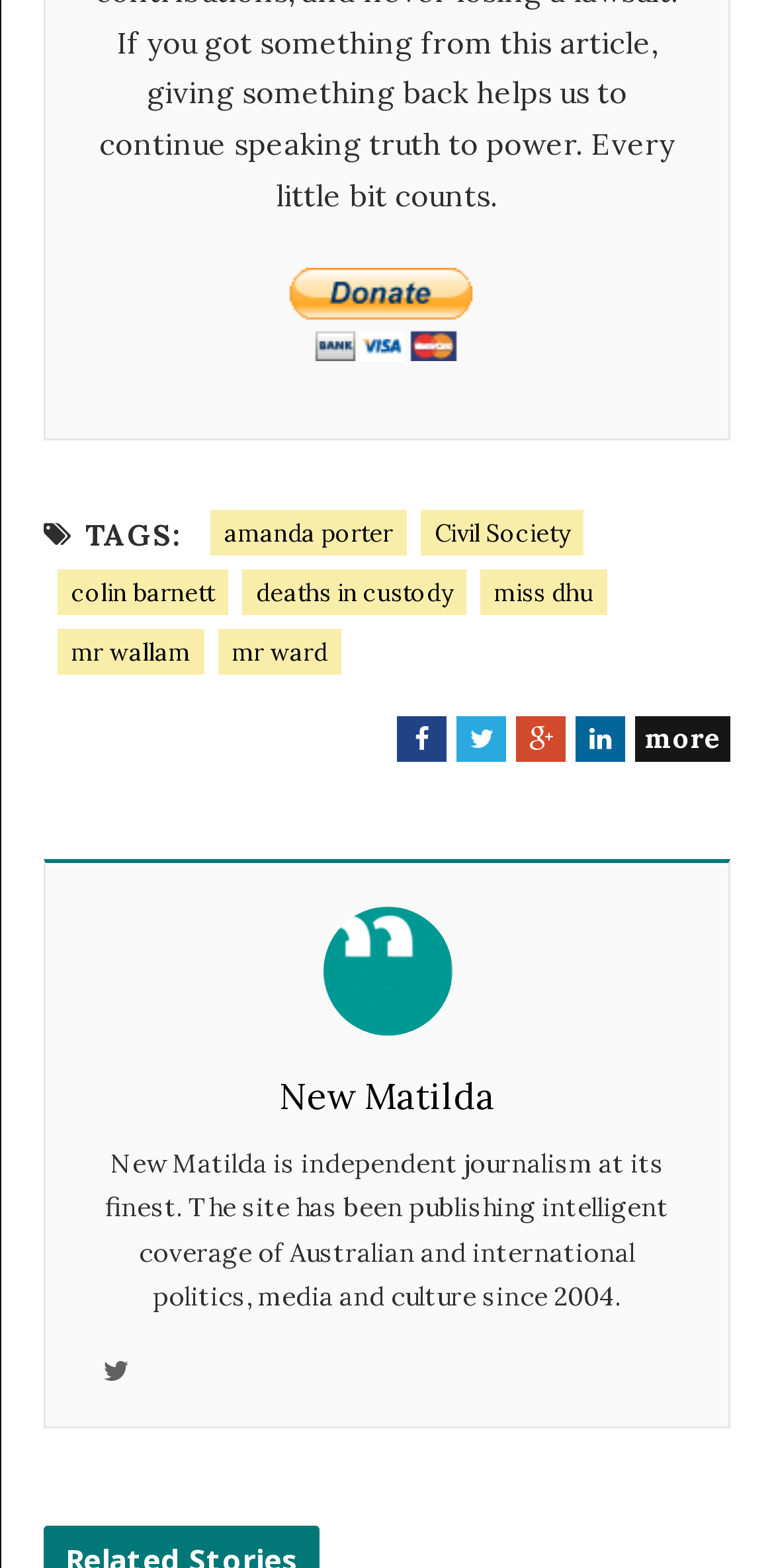Please indicate the bounding box coordinates for the clickable area to complete the following task: "Click on PayPal button". The coordinates should be specified as four float numbers between 0 and 1, i.e., [left, top, right, bottom].

[0.331, 0.16, 0.656, 0.242]